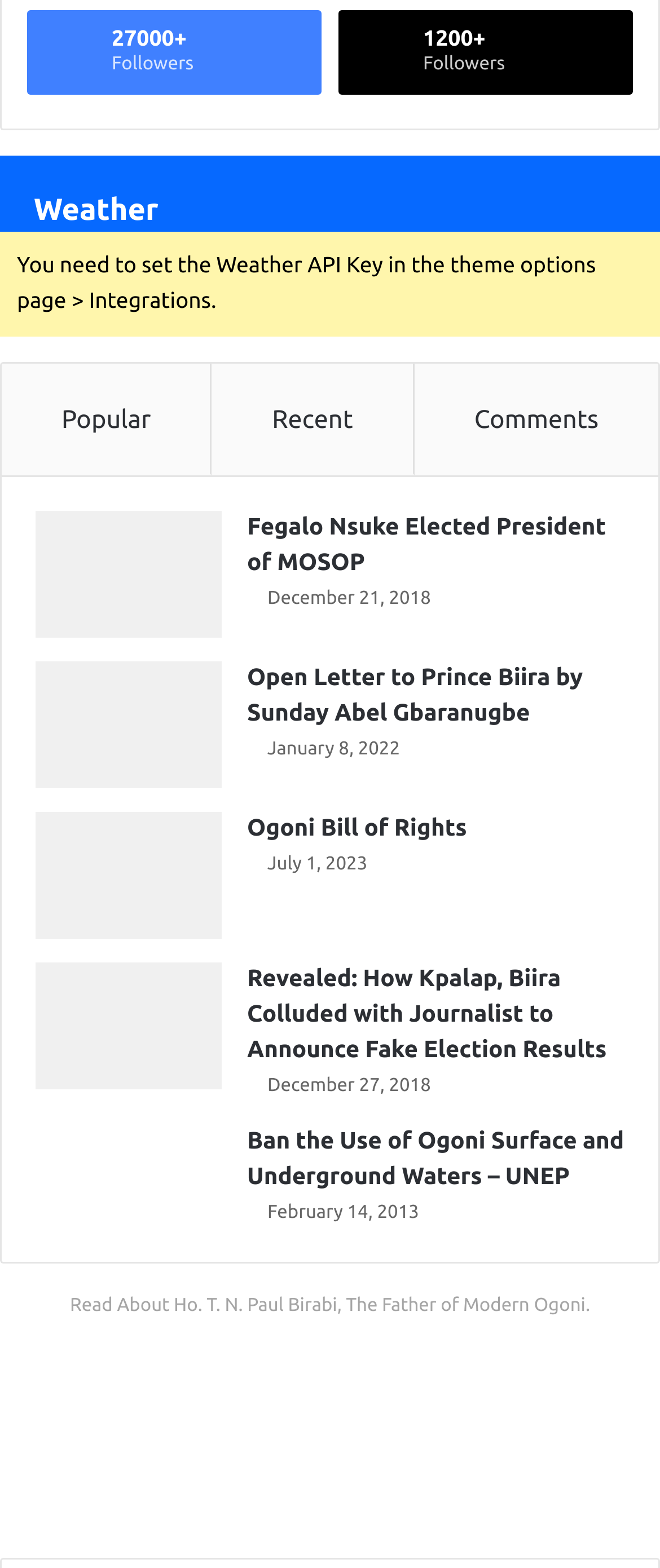Find the bounding box coordinates of the element's region that should be clicked in order to follow the given instruction: "Check Popular posts". The coordinates should consist of four float numbers between 0 and 1, i.e., [left, top, right, bottom].

[0.003, 0.232, 0.322, 0.303]